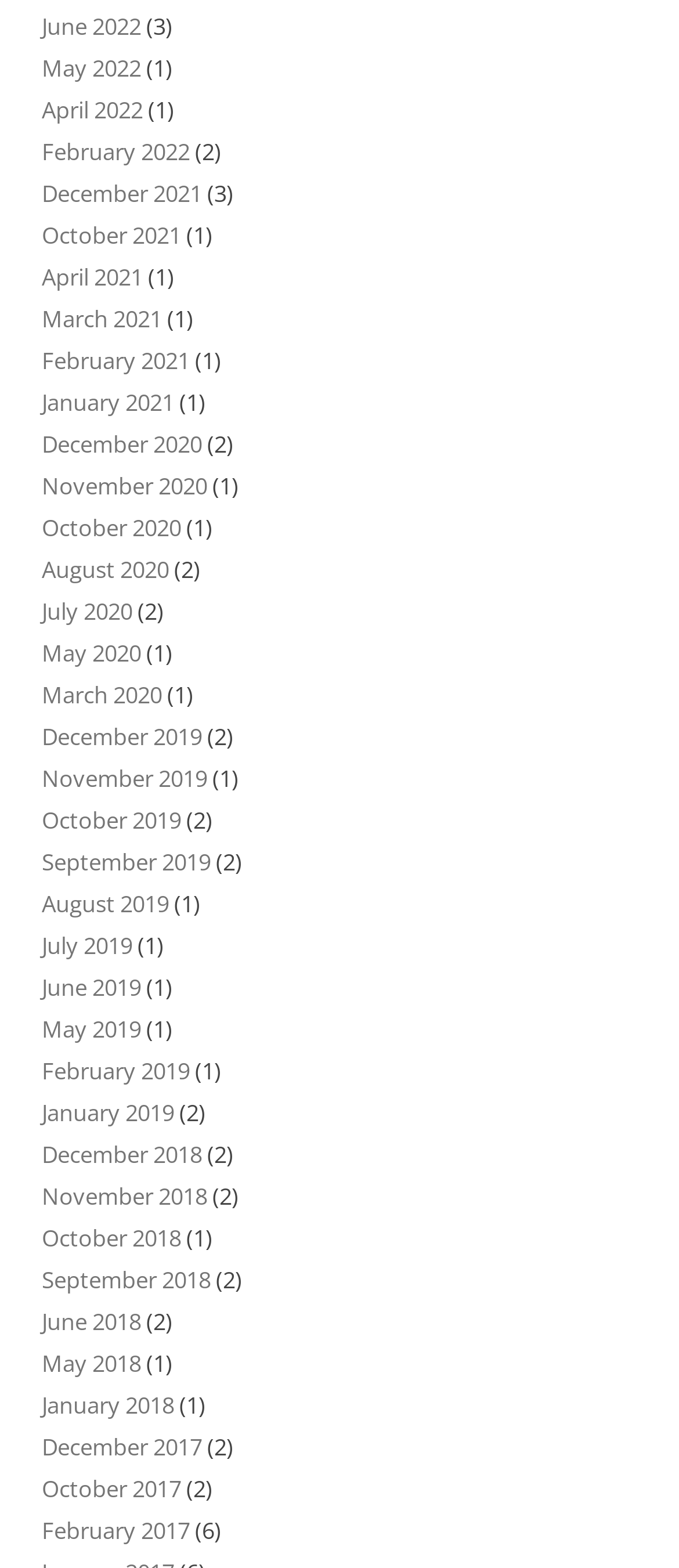What is the year with the most links?
Identify the answer in the screenshot and reply with a single word or phrase.

2020